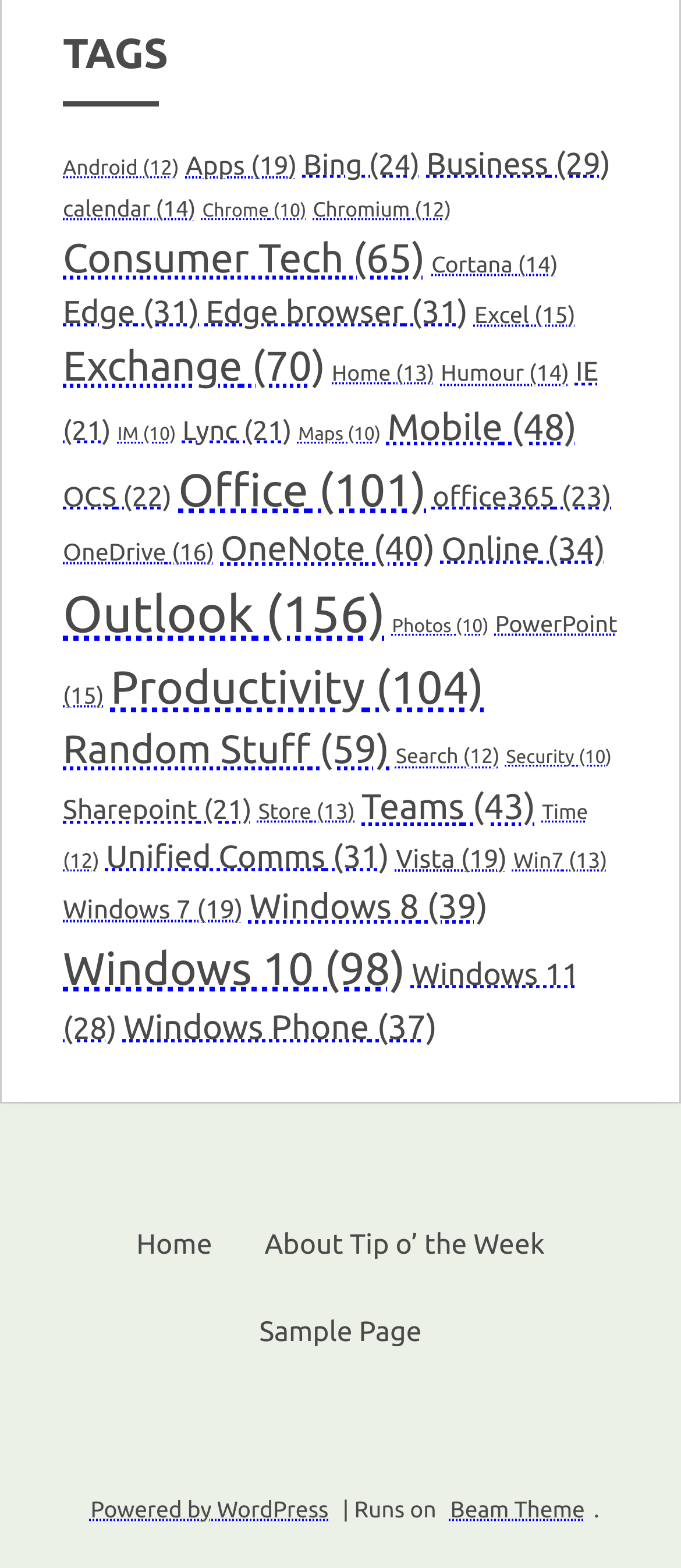Locate the bounding box coordinates of the element that should be clicked to execute the following instruction: "Click on Android".

[0.092, 0.1, 0.263, 0.114]